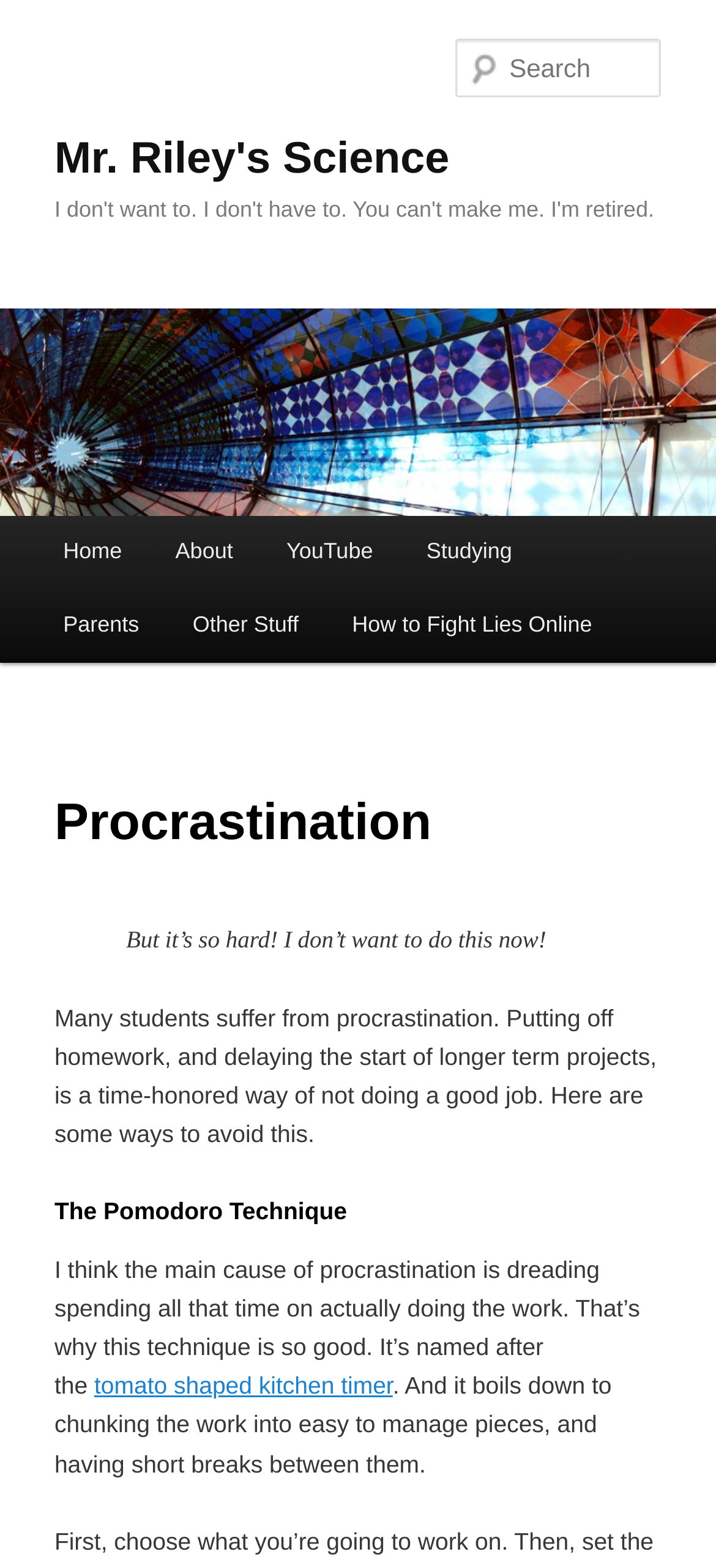Determine the bounding box coordinates (top-left x, top-left y, bottom-right x, bottom-right y) of the UI element described in the following text: Home

[0.051, 0.329, 0.208, 0.375]